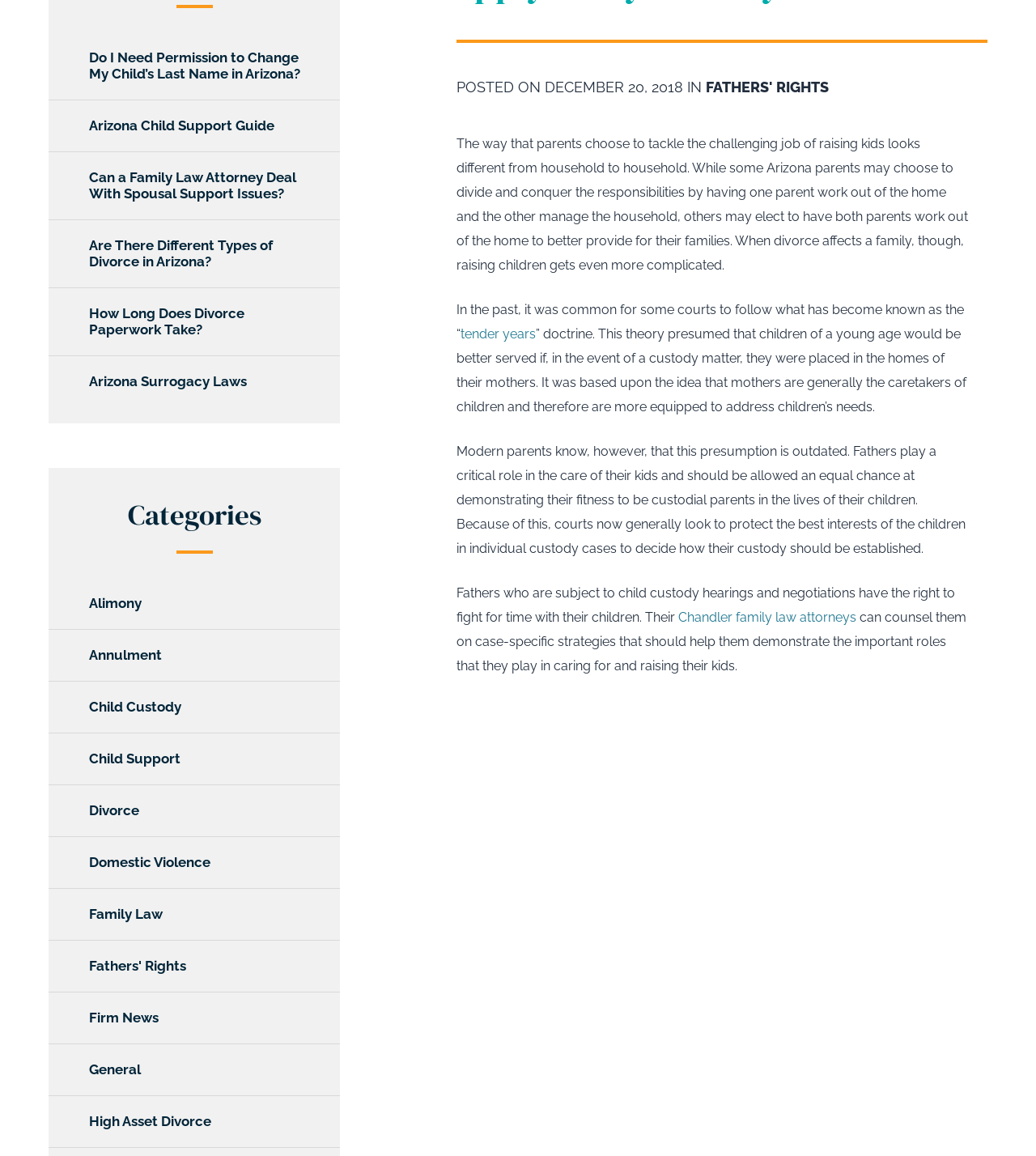Determine the bounding box of the UI element mentioned here: "Chandler family law attorneys". The coordinates must be in the format [left, top, right, bottom] with values ranging from 0 to 1.

[0.655, 0.527, 0.827, 0.541]